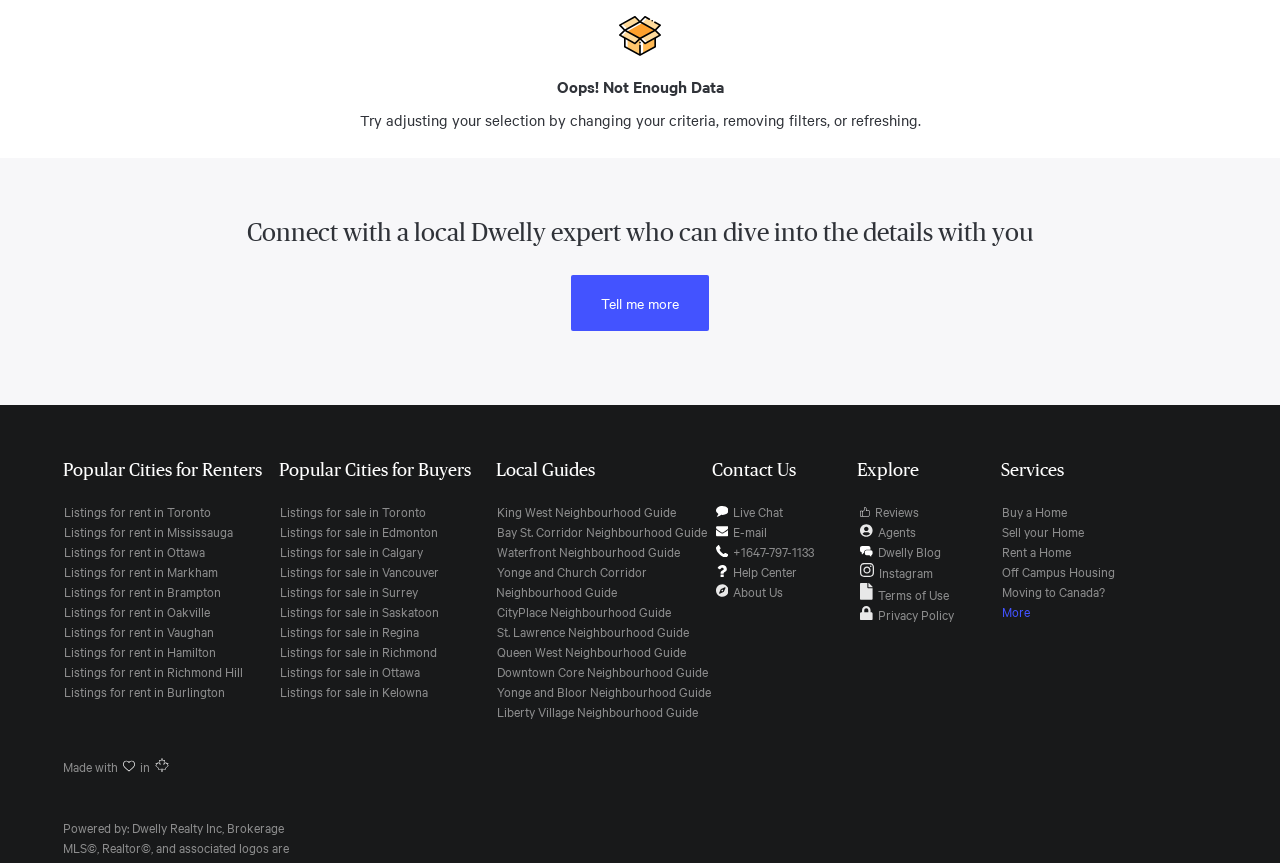Please provide a short answer using a single word or phrase for the question:
How can users contact Dwelly?

Through live chat, email, or phone